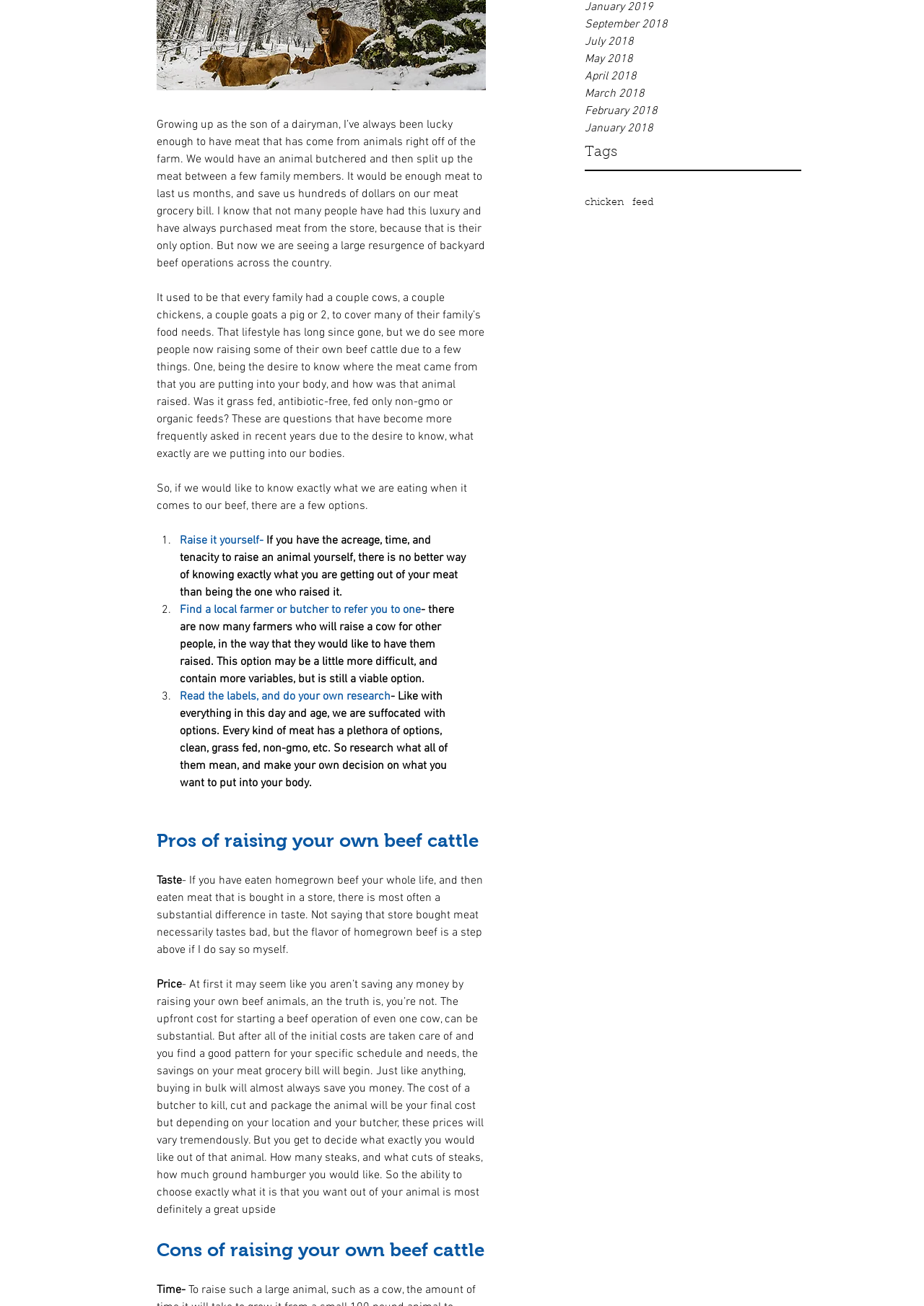Show the bounding box coordinates for the HTML element as described: "chicken".

[0.633, 0.149, 0.675, 0.162]